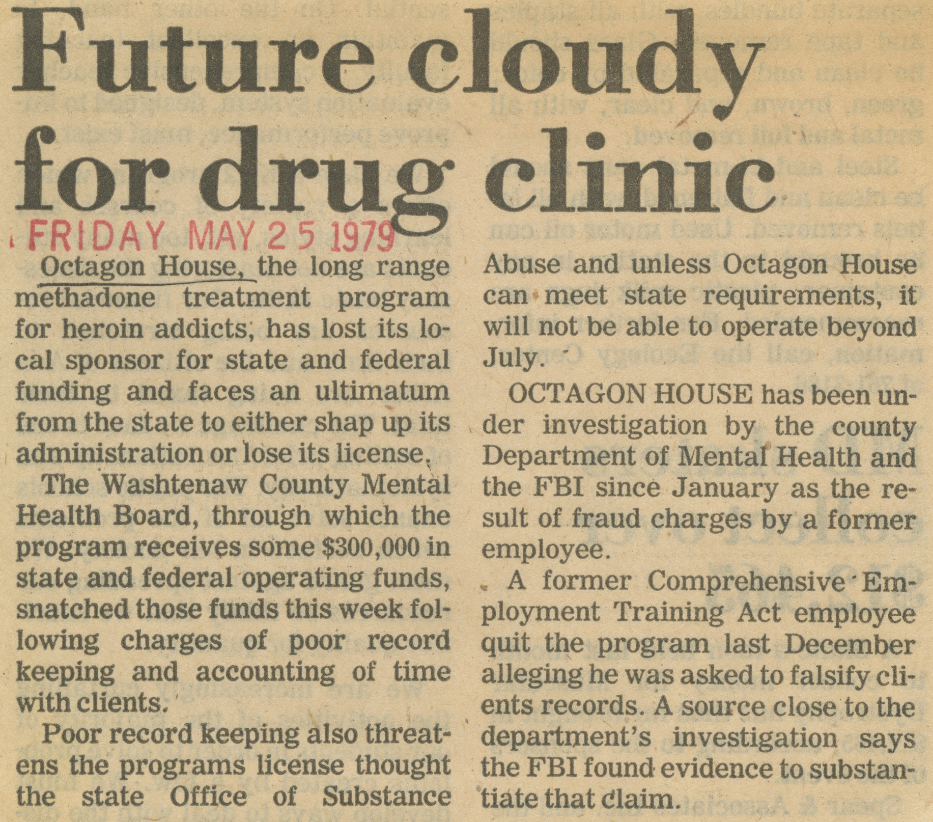Give a thorough caption for the picture.

The image depicts a newspaper article titled "Future cloudy for drug clinic," dated Friday, May 25, 1979. It discusses the challenges faced by Octagon House, a long-term methadone treatment program for heroin addicts, which has lost its local sponsorship for state and federal funding. The article highlights the ultimatum from the state to improve administration or risk losing its license. Additionally, it mentions investigations by the Washtenaw County Mental Health Board and the FBI regarding accusations of poor record-keeping and fraud. The text expresses urgency, indicating that unless Octagon House meets state requirements, it will cease operations by July. Details in the article illuminate the critical issues surrounding drug treatment facilities during this period, emphasizing the importance of proper administration and funding in supporting recovery services.